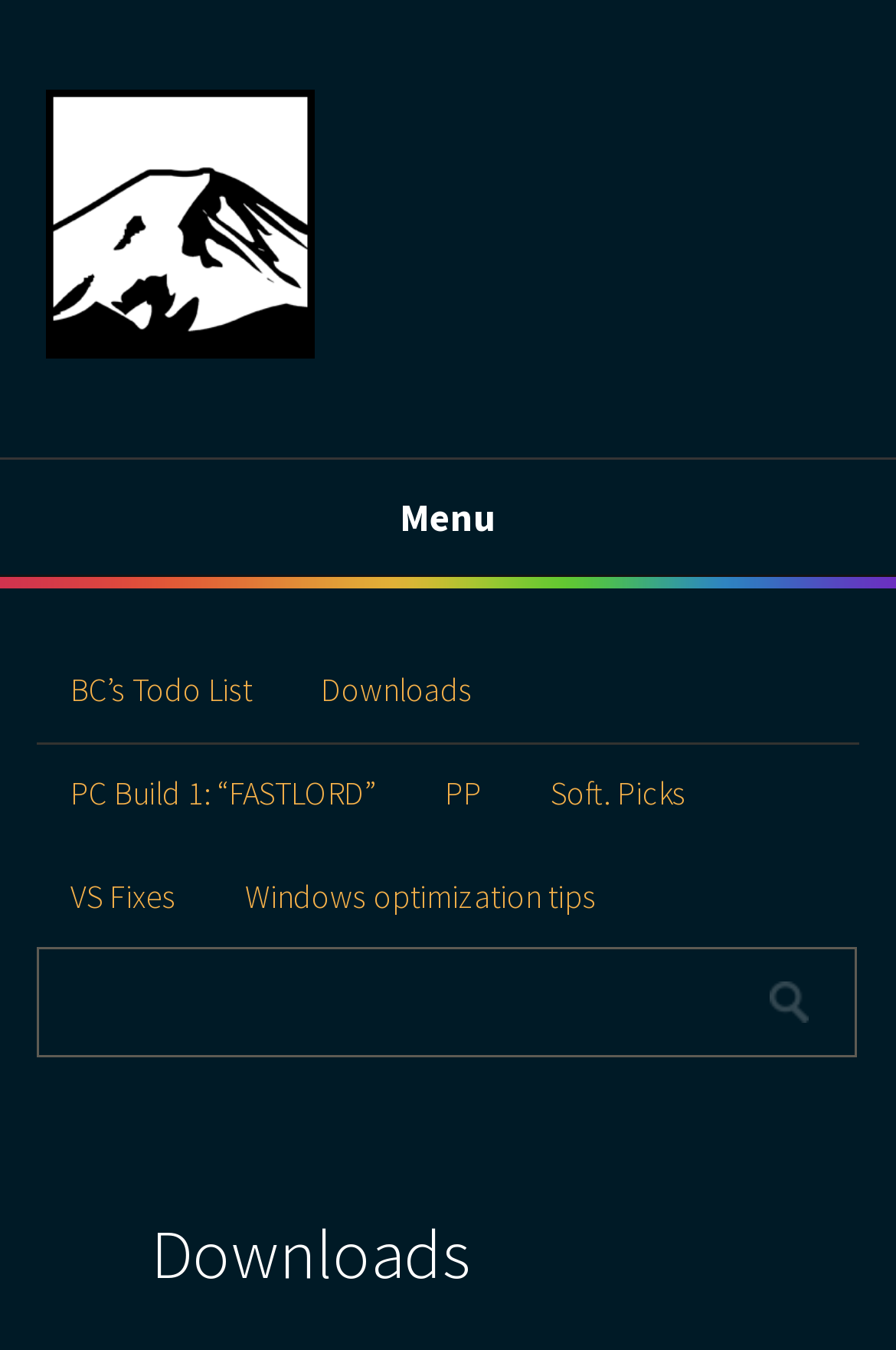Ascertain the bounding box coordinates for the UI element detailed here: "Windows optimization tips". The coordinates should be provided as [left, top, right, bottom] with each value being a float between 0 and 1.

[0.235, 0.624, 0.781, 0.702]